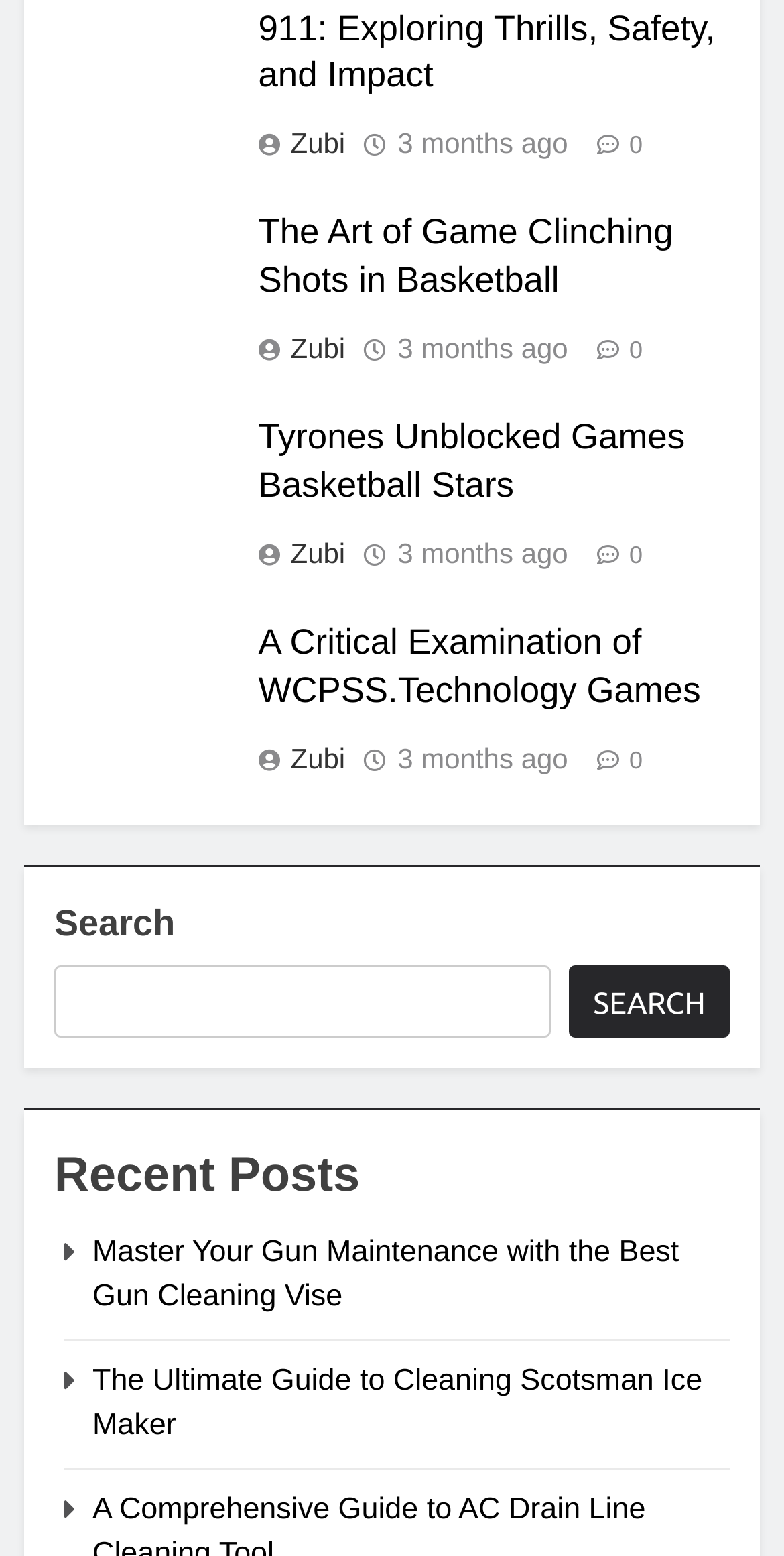Could you determine the bounding box coordinates of the clickable element to complete the instruction: "Read the article about The Art of Game Clinching Shots in Basketball"? Provide the coordinates as four float numbers between 0 and 1, i.e., [left, top, right, bottom].

[0.329, 0.136, 0.859, 0.193]